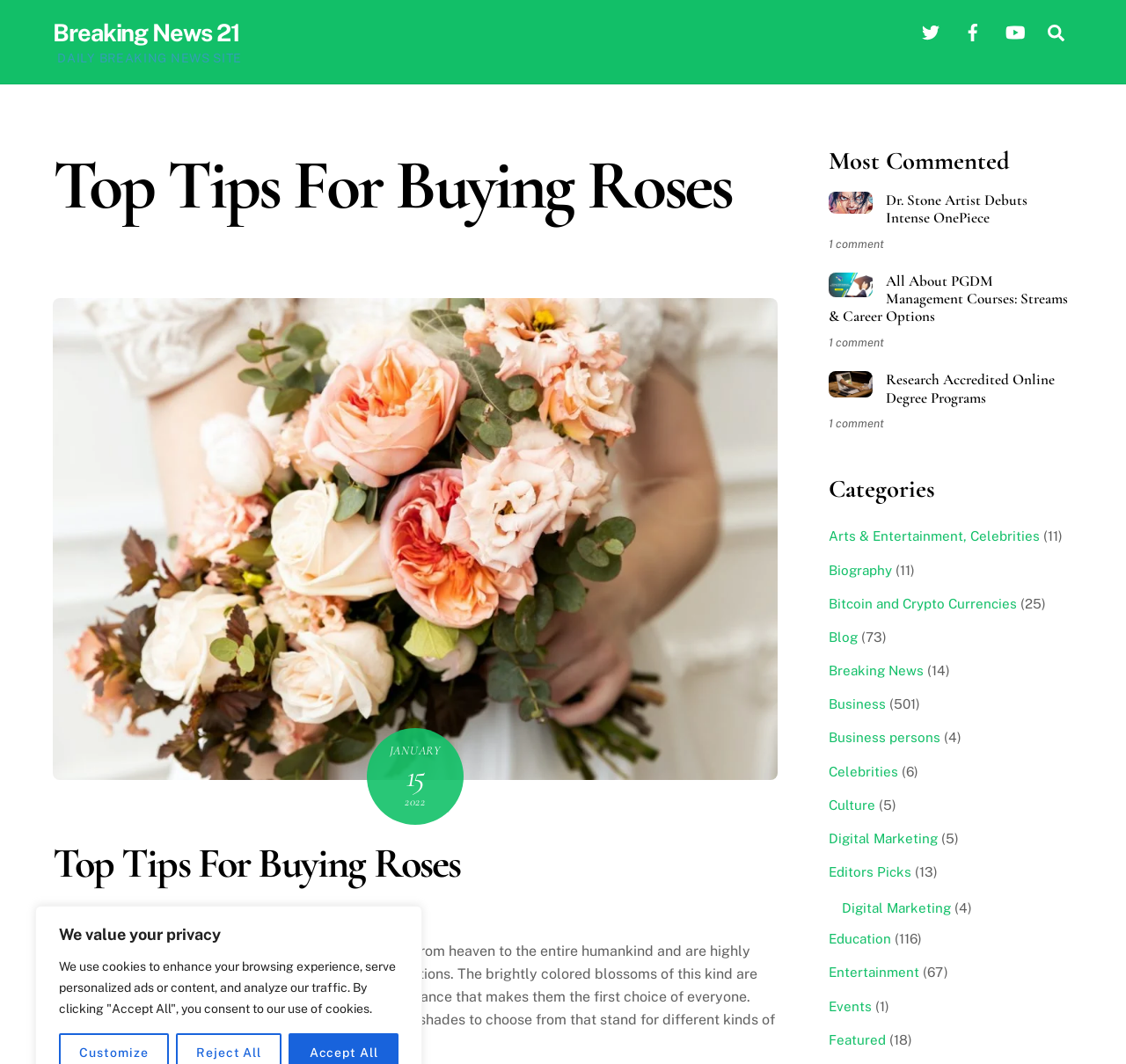Find the bounding box coordinates of the clickable area required to complete the following action: "Read Top Tips For Buying Roses".

[0.047, 0.714, 0.69, 0.73]